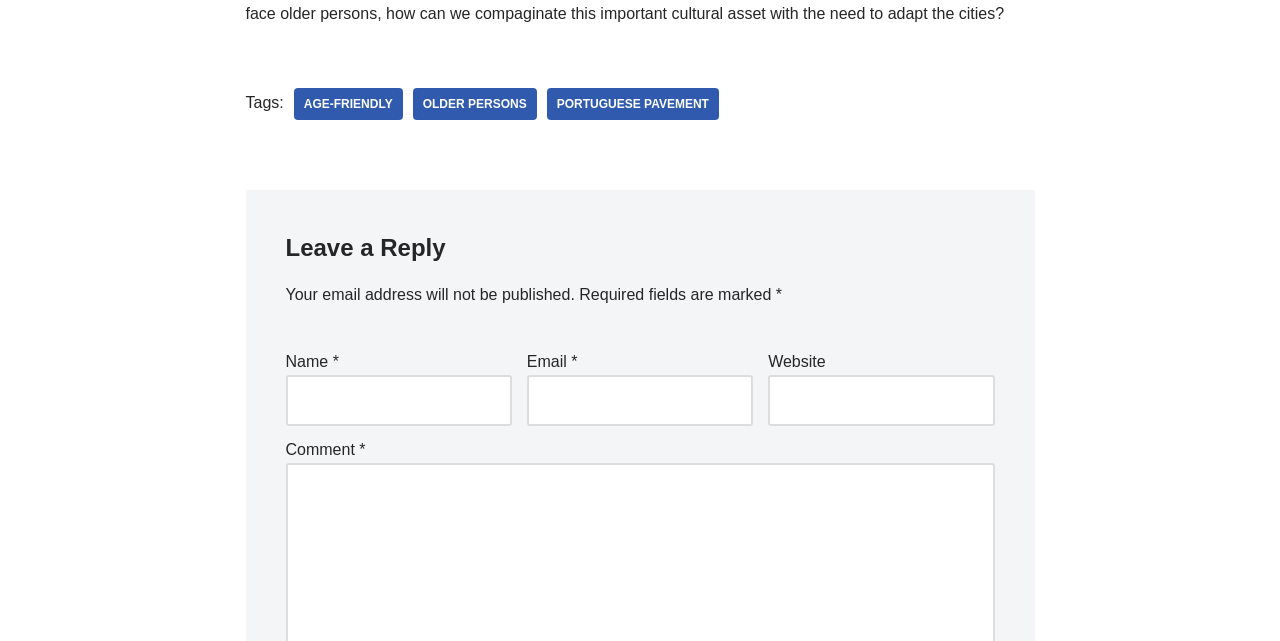Please find the bounding box for the UI element described by: "Scrivener 3.3.2 and Sonoma".

None